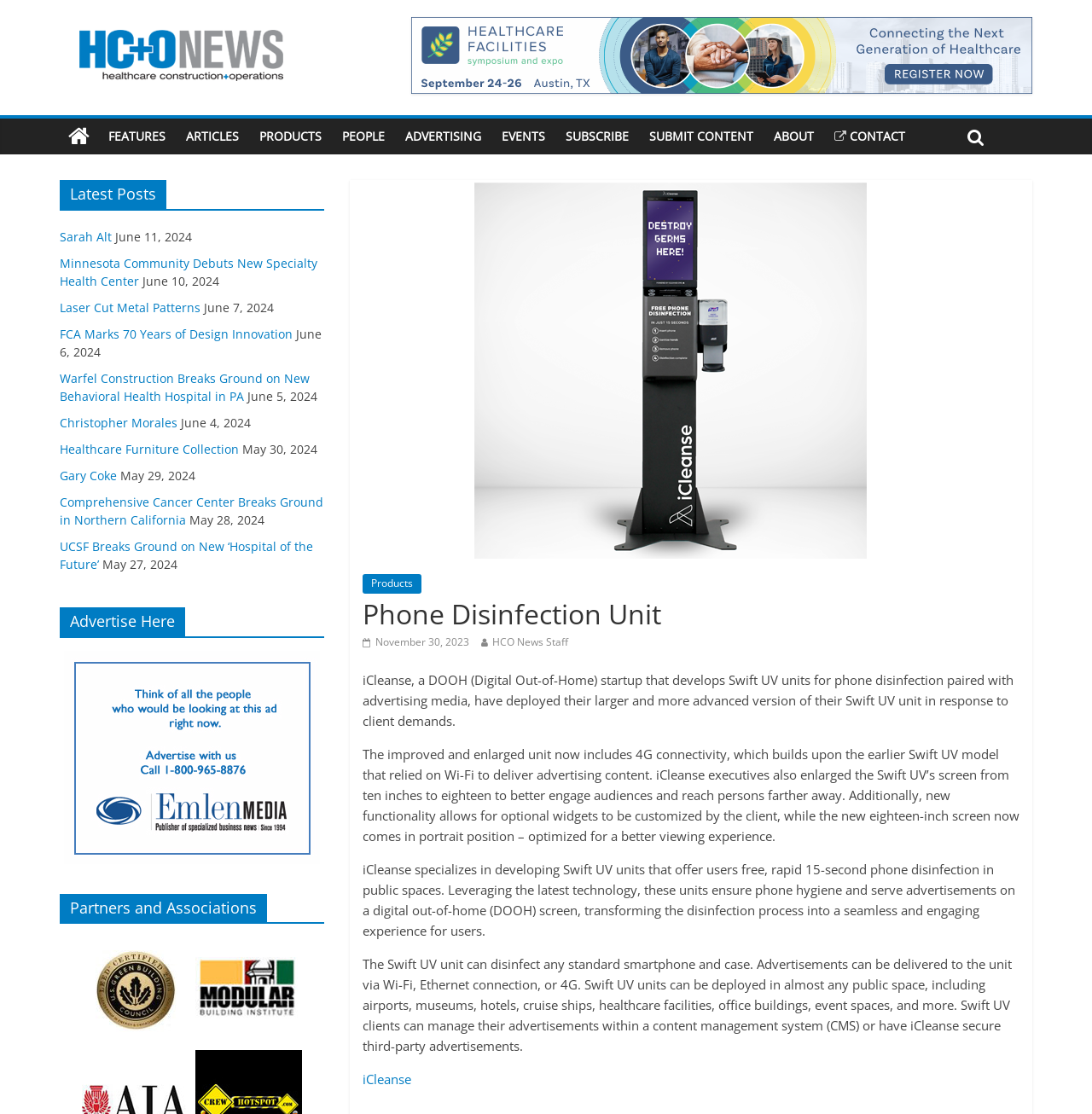Locate the coordinates of the bounding box for the clickable region that fulfills this instruction: "Visit the 'iCleanse' website".

[0.332, 0.961, 0.377, 0.976]